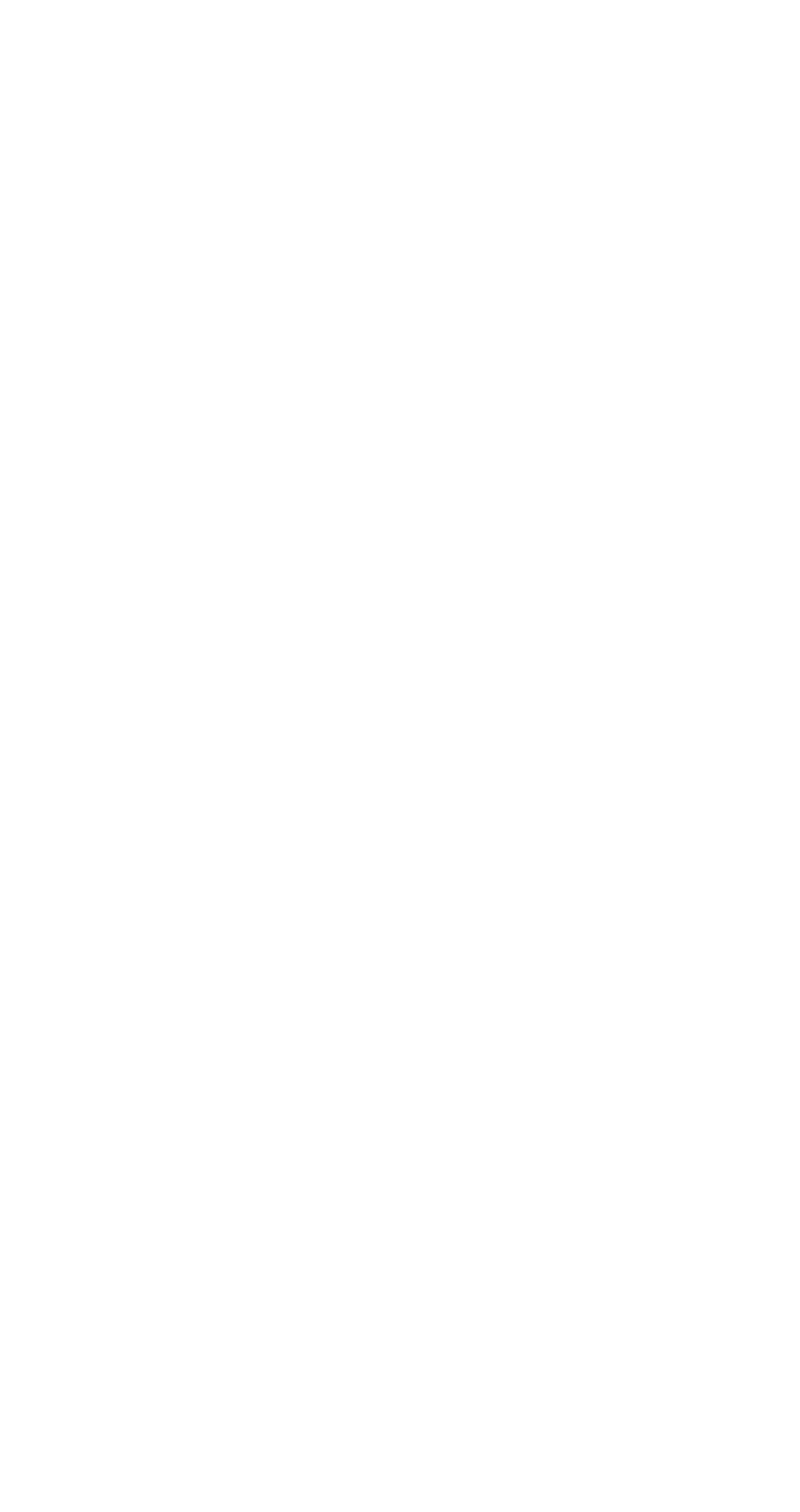Using the format (top-left x, top-left y, bottom-right x, bottom-right y), and given the element description, identify the bounding box coordinates within the screenshot: parent_node: COMMENT * name="comment"

[0.026, 0.476, 0.974, 0.753]